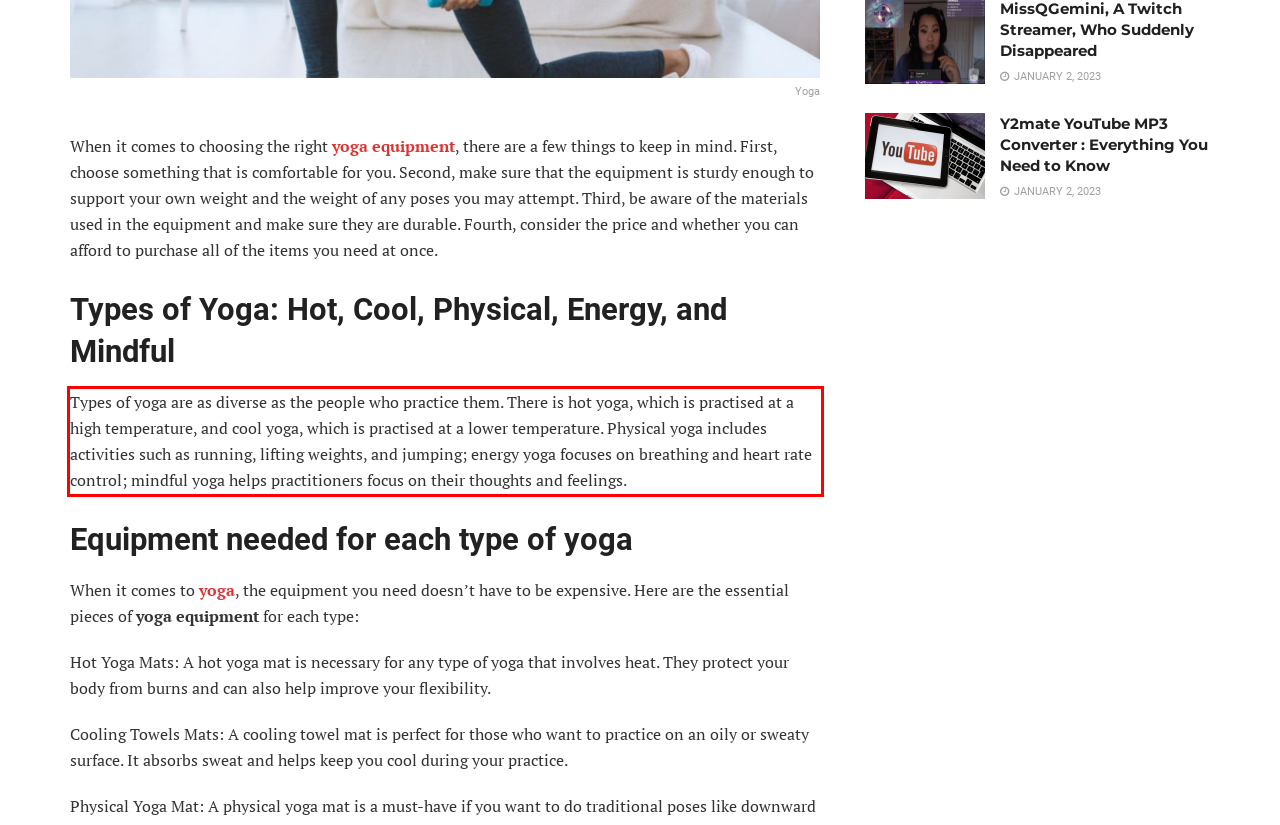Using the provided screenshot of a webpage, recognize the text inside the red rectangle bounding box by performing OCR.

Types of yoga are as diverse as the people who practice them. There is hot yoga, which is practised at a high temperature, and cool yoga, which is practised at a lower temperature. Physical yoga includes activities such as running, lifting weights, and jumping; energy yoga focuses on breathing and heart rate control; mindful yoga helps practitioners focus on their thoughts and feelings.